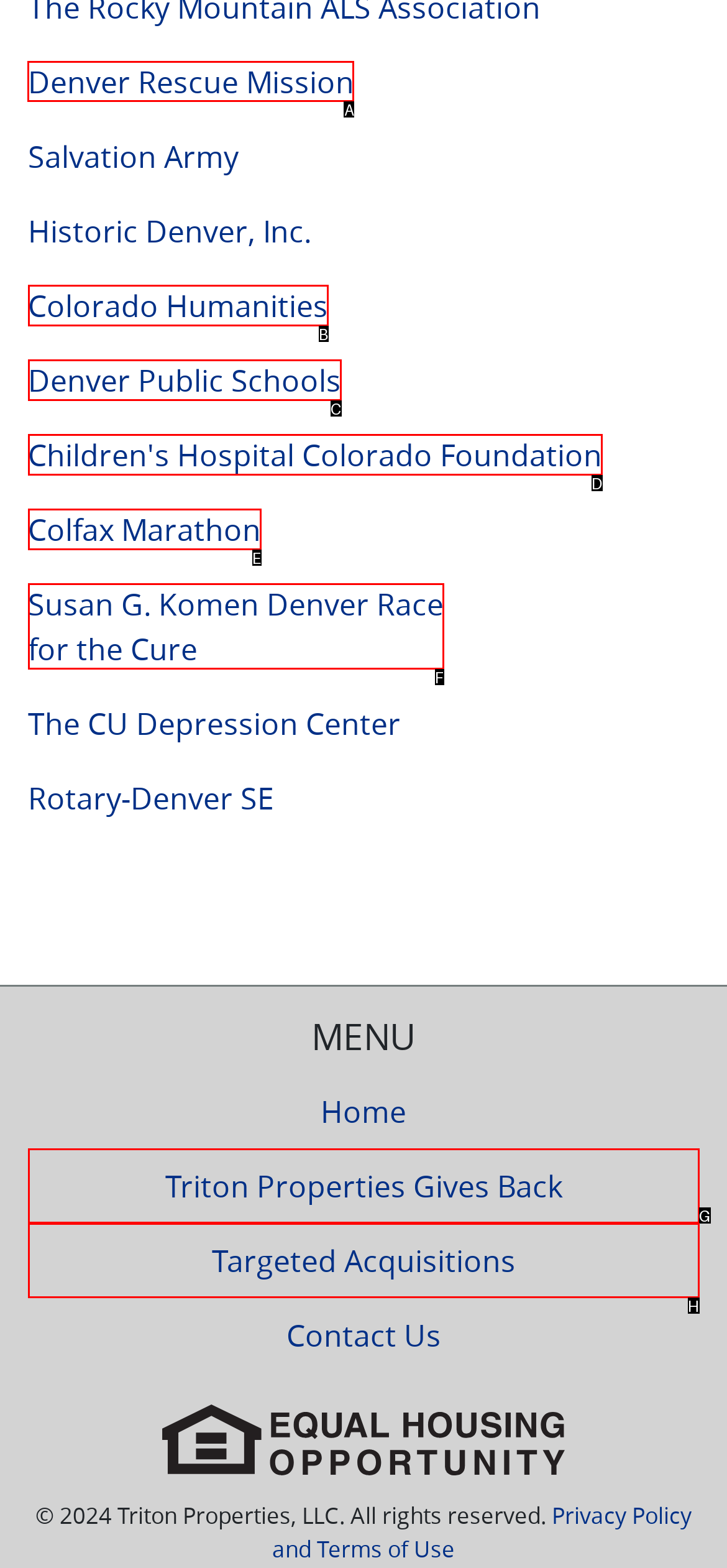Select the UI element that should be clicked to execute the following task: Visit the school website
Provide the letter of the correct choice from the given options.

None